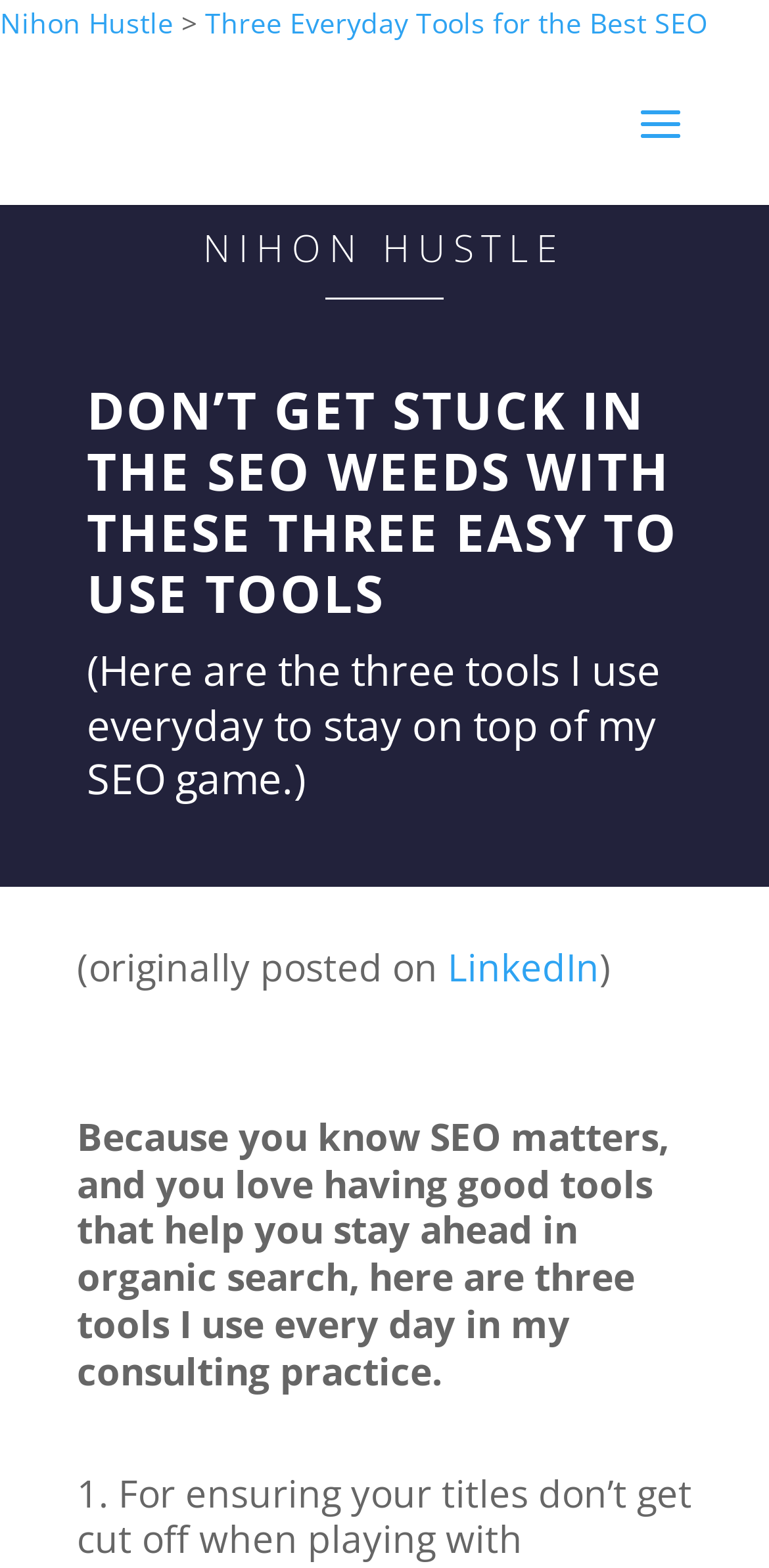How many tools are mentioned?
Utilize the image to construct a detailed and well-explained answer.

The heading 'DON’T GET STUCK IN THE SEO WEEDS WITH THESE THREE EASY TO USE TOOLS' explicitly mentions three tools, and the text also mentions 'three tools I use every day'.